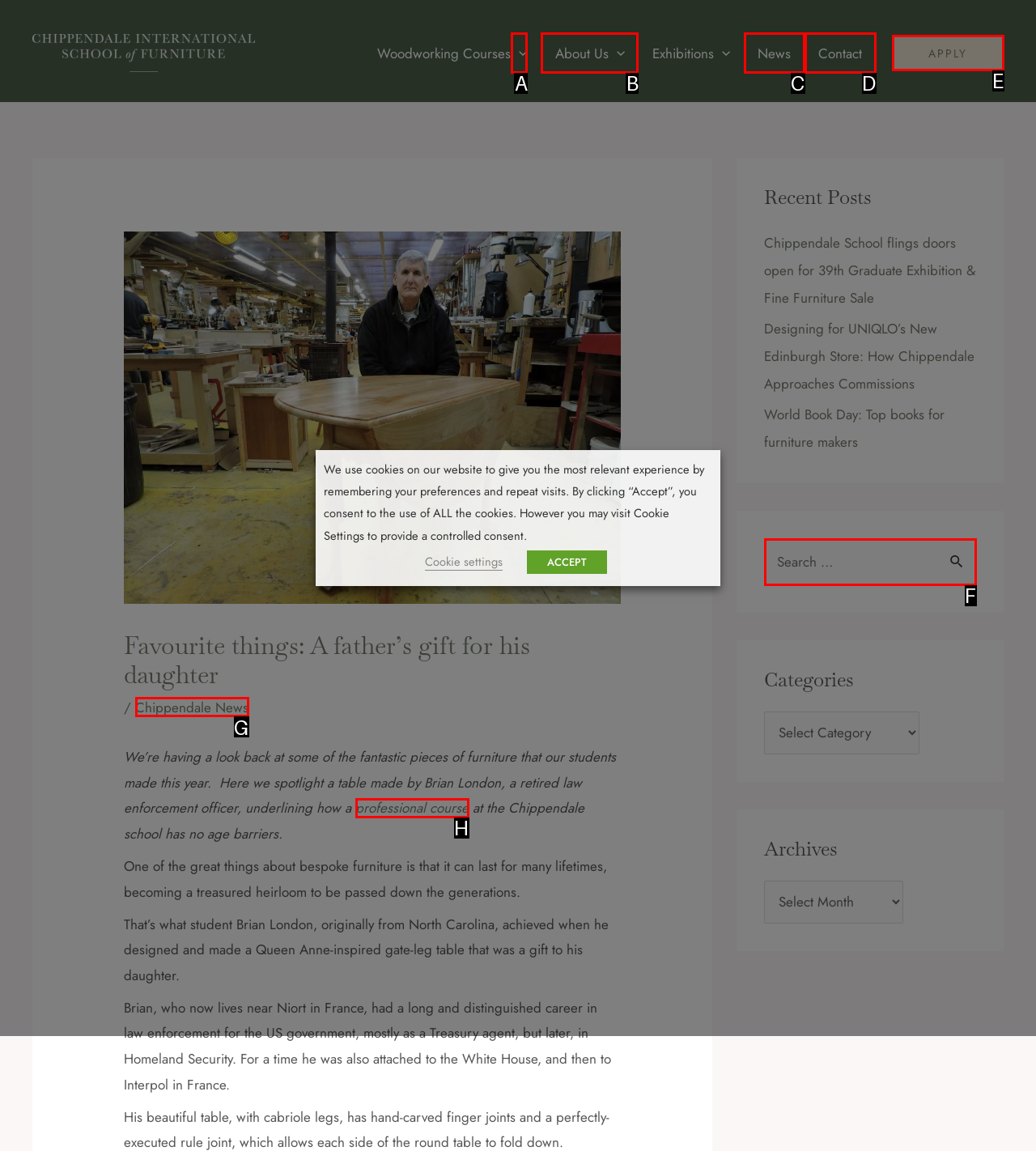Match the following description to the correct HTML element: parent_node: Woodworking Courses aria-label="Menu Toggle" Indicate your choice by providing the letter.

A